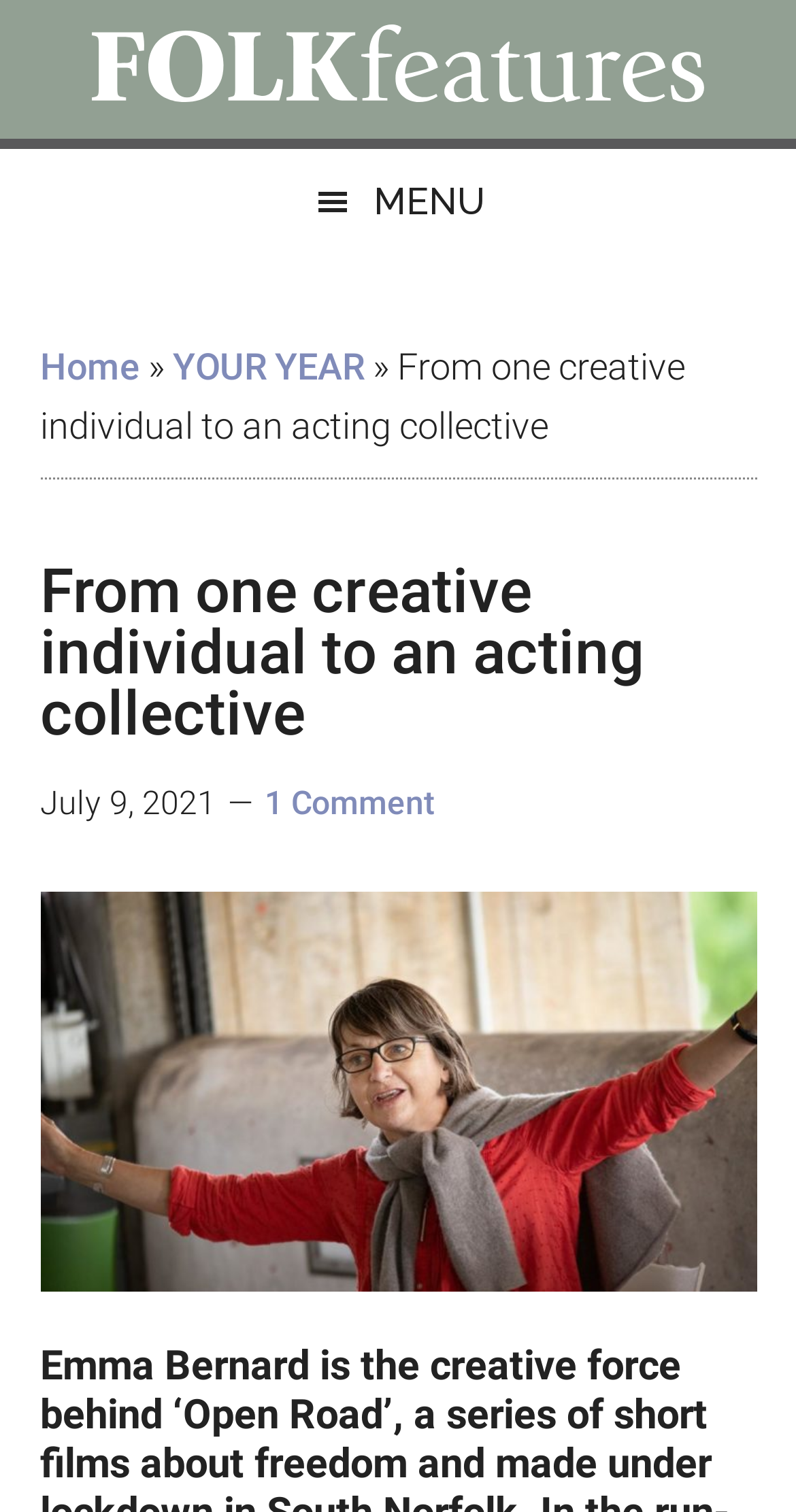Given the description: "Home", determine the bounding box coordinates of the UI element. The coordinates should be formatted as four float numbers between 0 and 1, [left, top, right, bottom].

[0.05, 0.228, 0.176, 0.256]